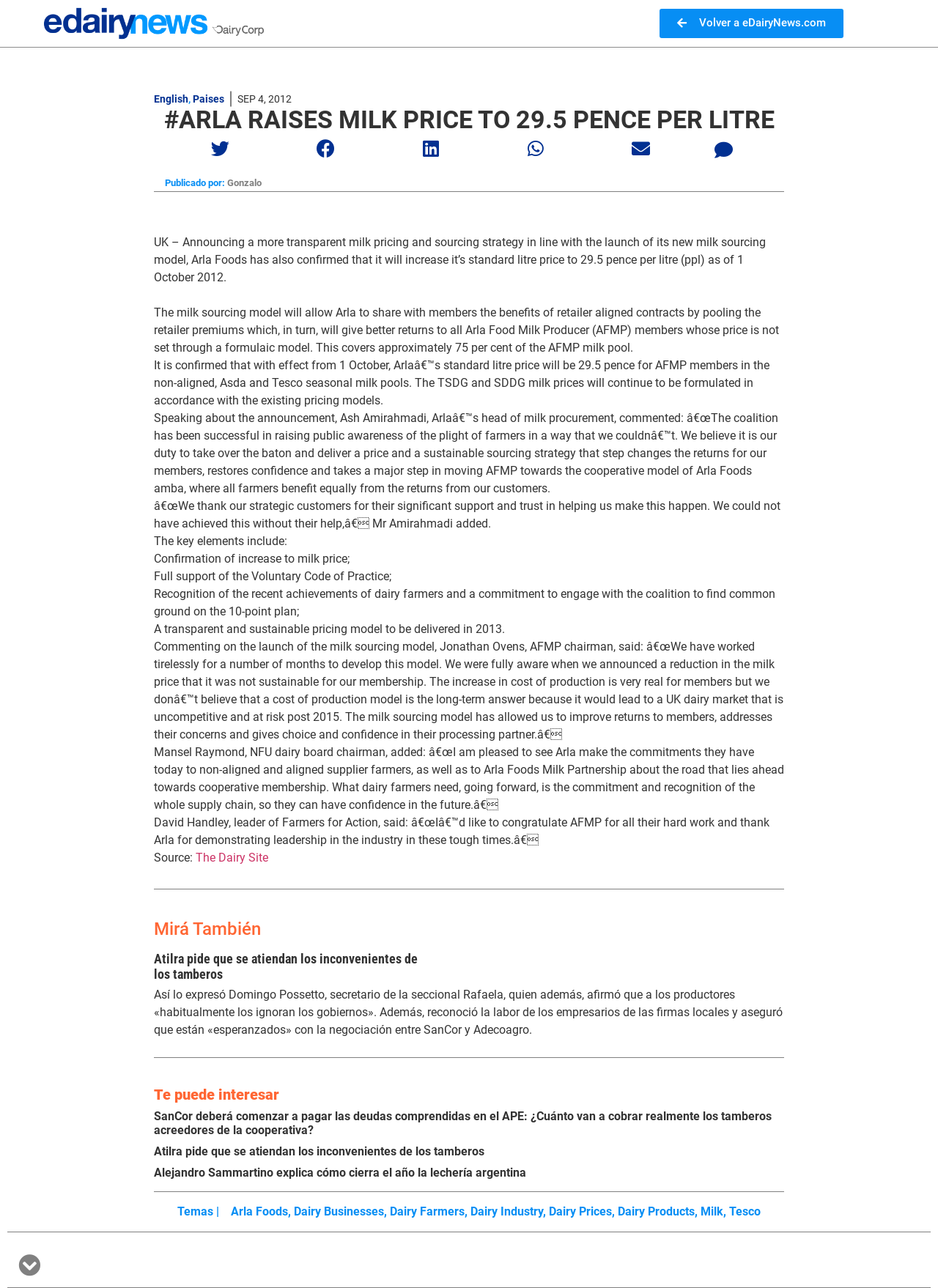From the details in the image, provide a thorough response to the question: What is the name of the website that is the source of the article?

The answer can be found at the bottom of the article, where it is stated that 'Source: The Dairy Site'